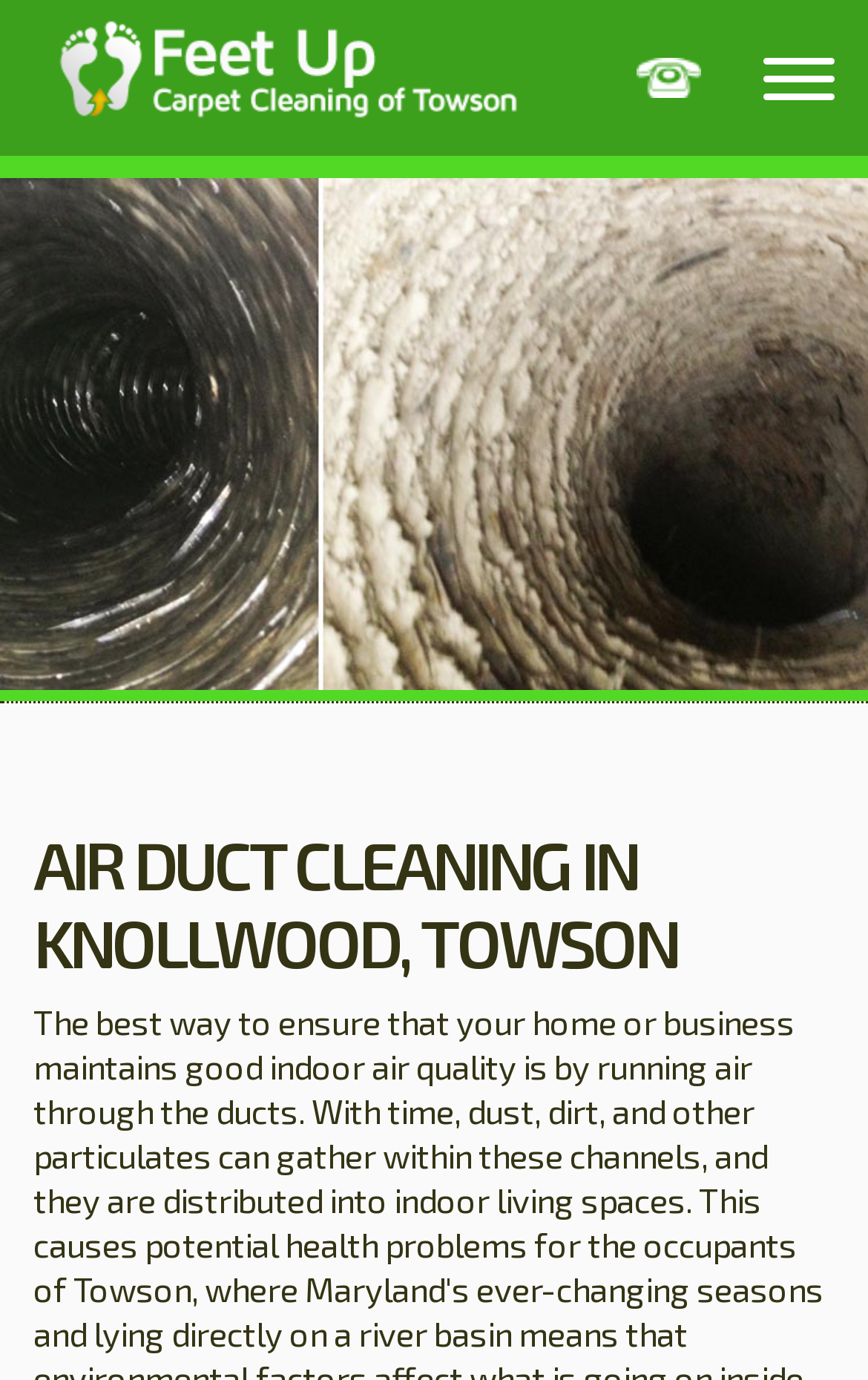How many menu items are there?
Based on the content of the image, thoroughly explain and answer the question.

There are 6 menu items, namely 'HOME', 'SERVICES +', 'BLOG', 'ESTIMATE', 'GALLERY', and 'SITE MAP', which can be found on the left side of the webpage.